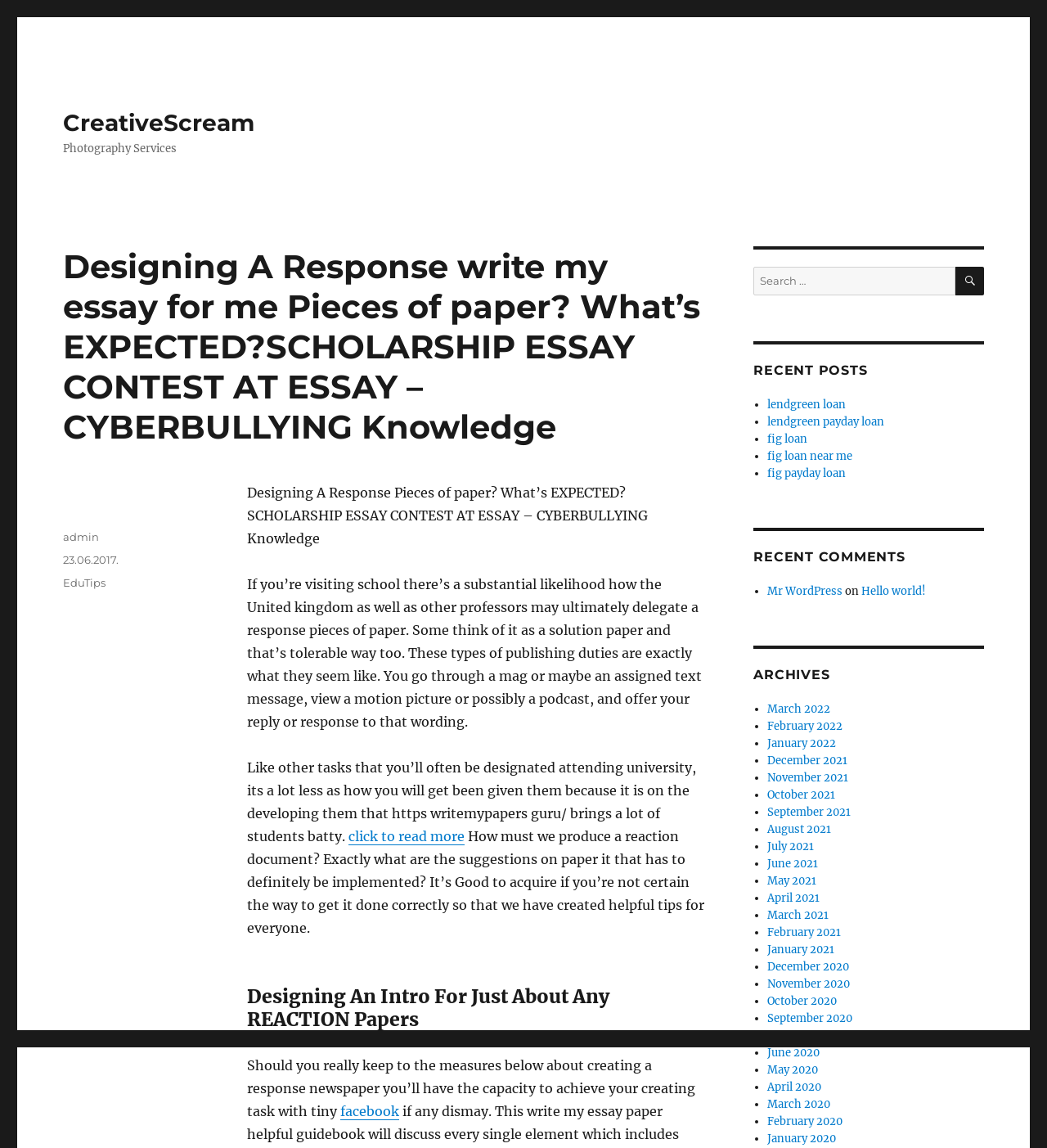Find the bounding box coordinates for the area you need to click to carry out the instruction: "Read more about designing a response paper". The coordinates should be four float numbers between 0 and 1, indicated as [left, top, right, bottom].

[0.333, 0.721, 0.444, 0.736]